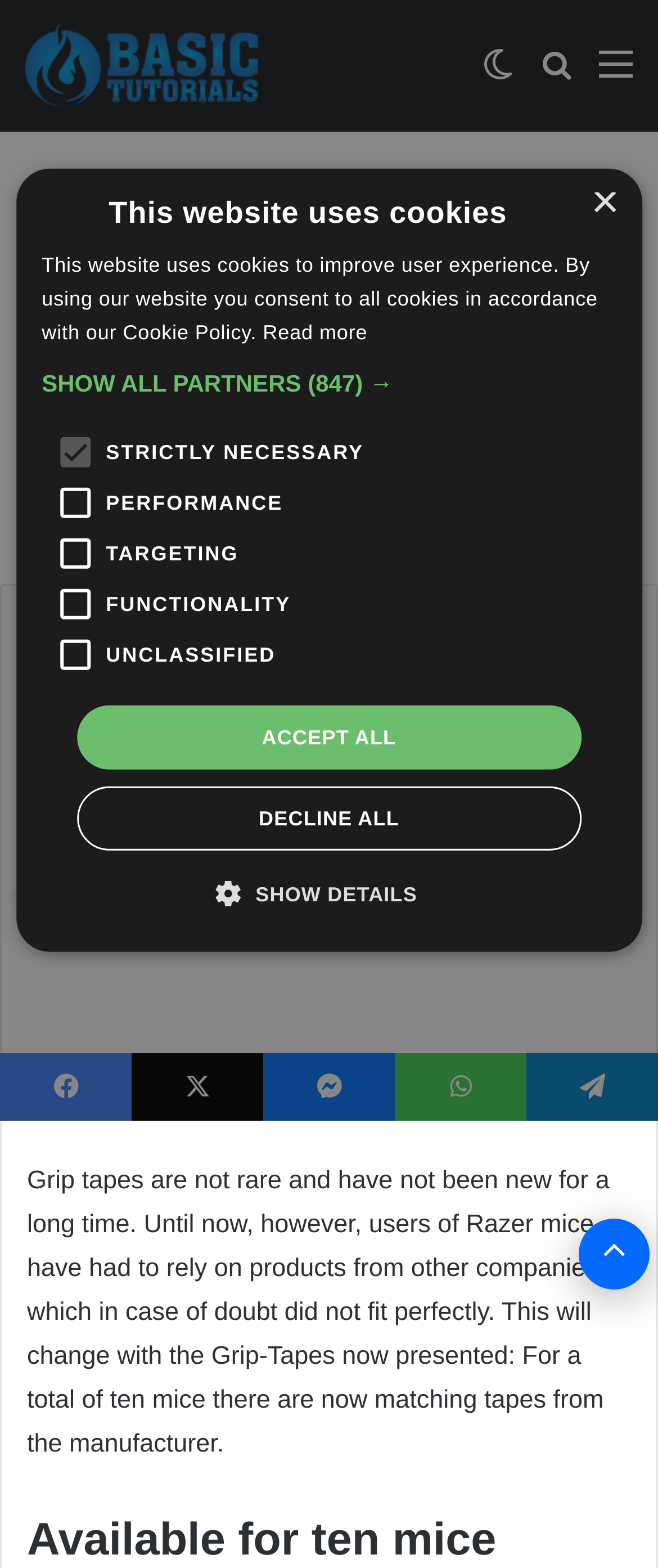When was the article published?
Please use the image to deliver a detailed and complete answer.

The answer can be found by looking at the date mentioned in the article, which is '11. July 2020'. This is the publication date of the article.